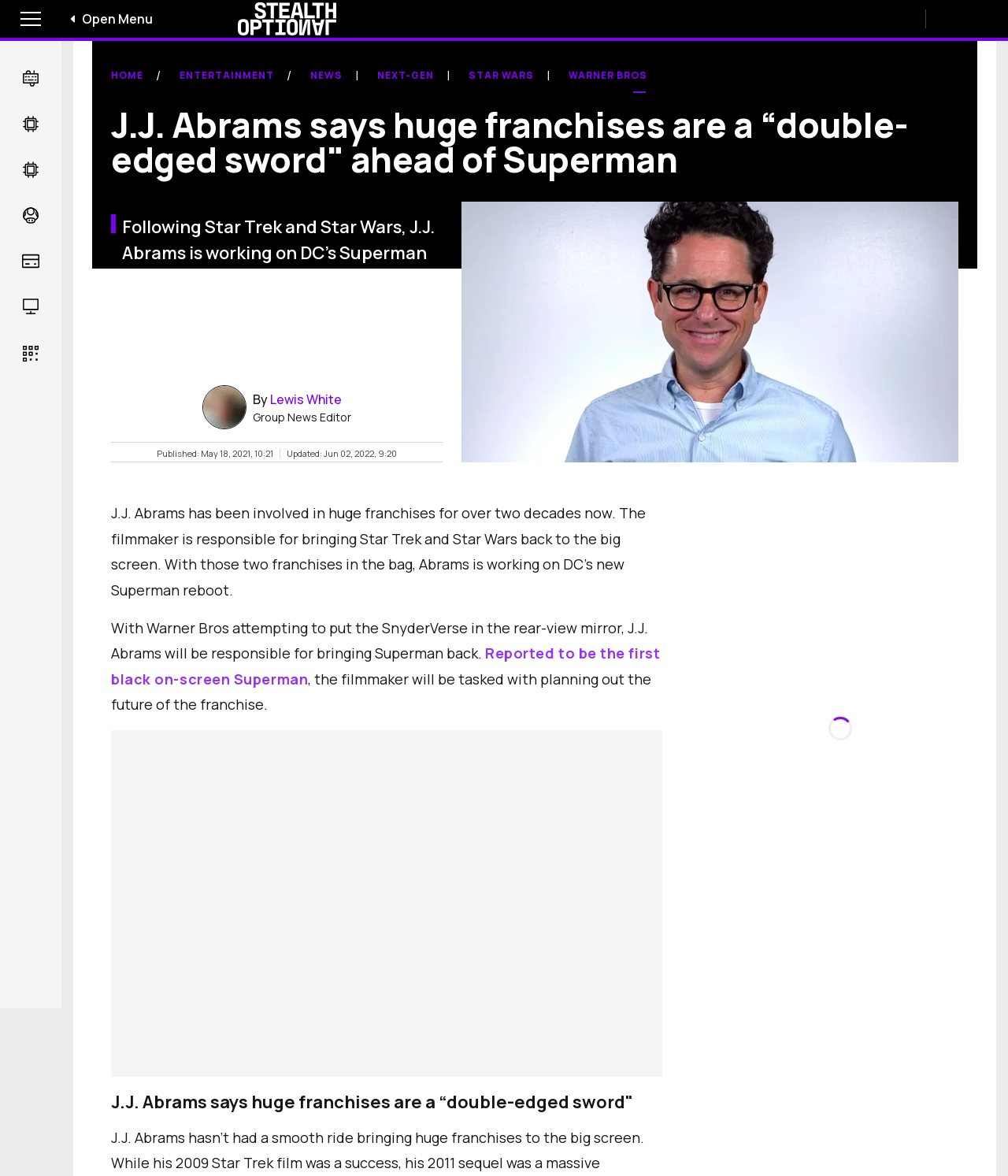Identify and provide the text of the main header on the webpage.

J.J. Abrams says huge franchises are a “double-edged sword" ahead of Superman